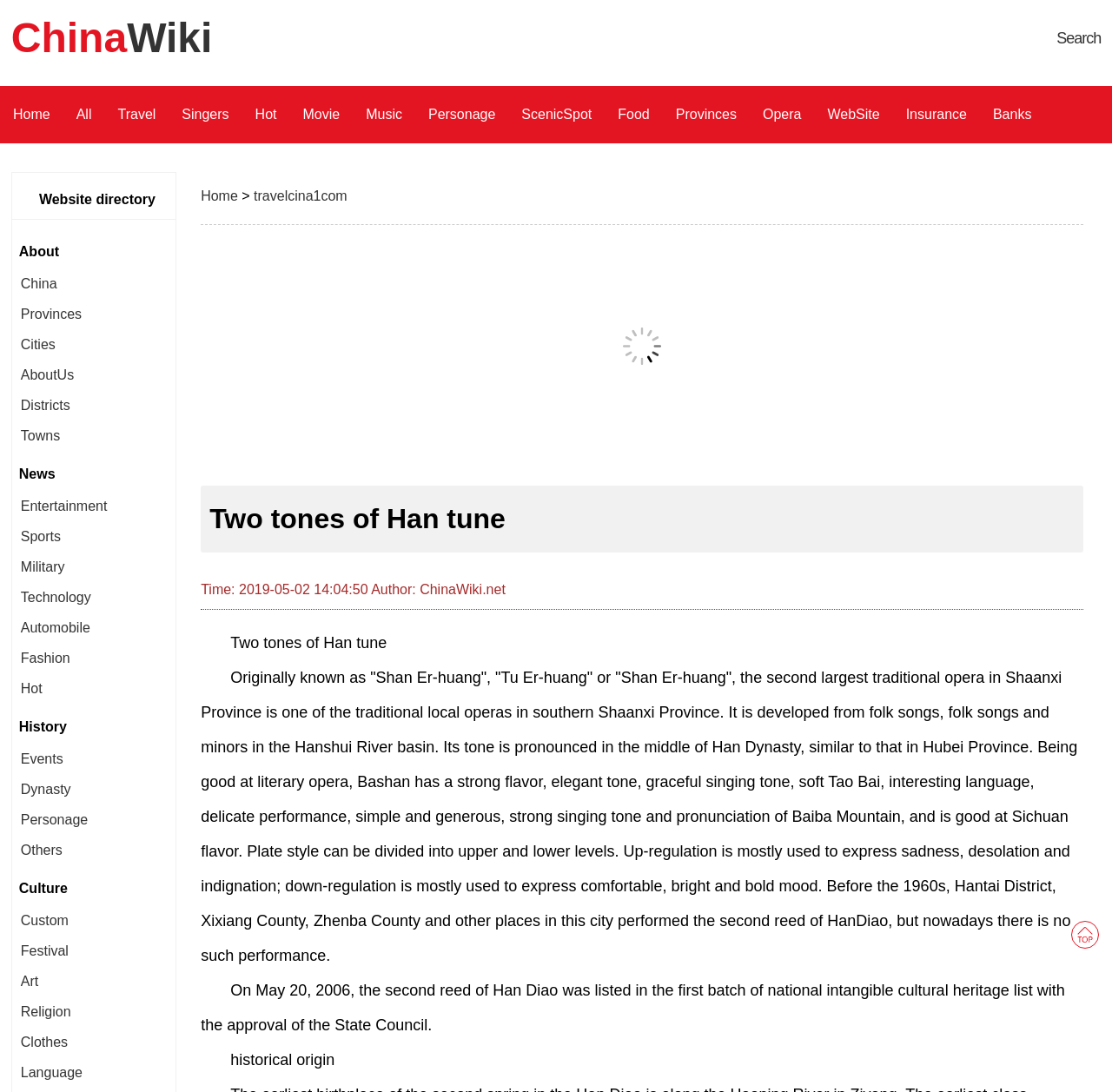From the image, can you give a detailed response to the question below:
What is the tone of the Two tones of Han tune opera?

The webpage describes the tone of the Two tones of Han tune opera as 'pronounced in the middle of Han Dynasty, similar to that in Hubei Province', which indicates that the tone is pronounced in the middle of Han Dynasty.